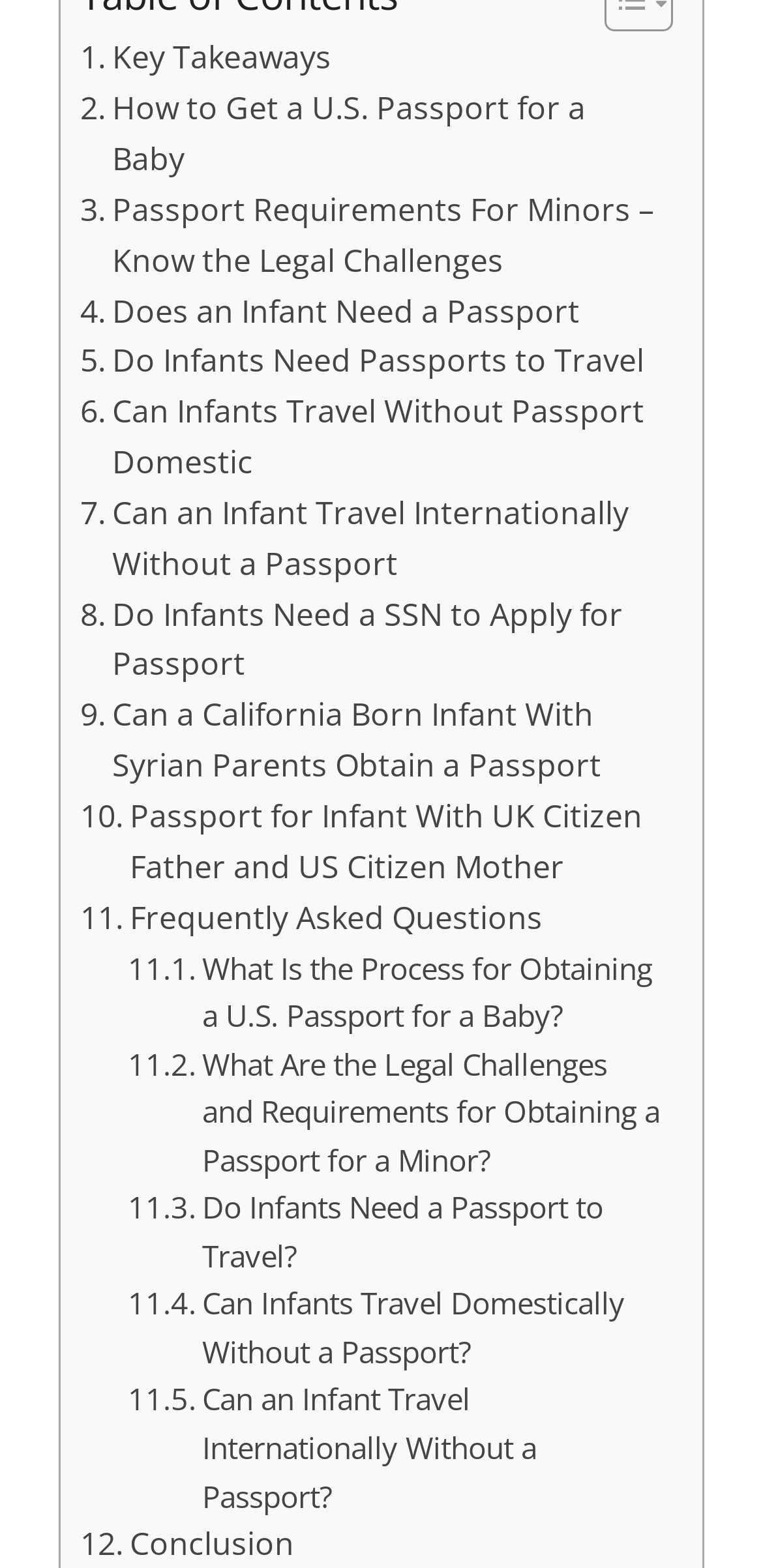Pinpoint the bounding box coordinates of the area that should be clicked to complete the following instruction: "Explore 'Frequently Asked Questions'". The coordinates must be given as four float numbers between 0 and 1, i.e., [left, top, right, bottom].

[0.105, 0.57, 0.711, 0.602]